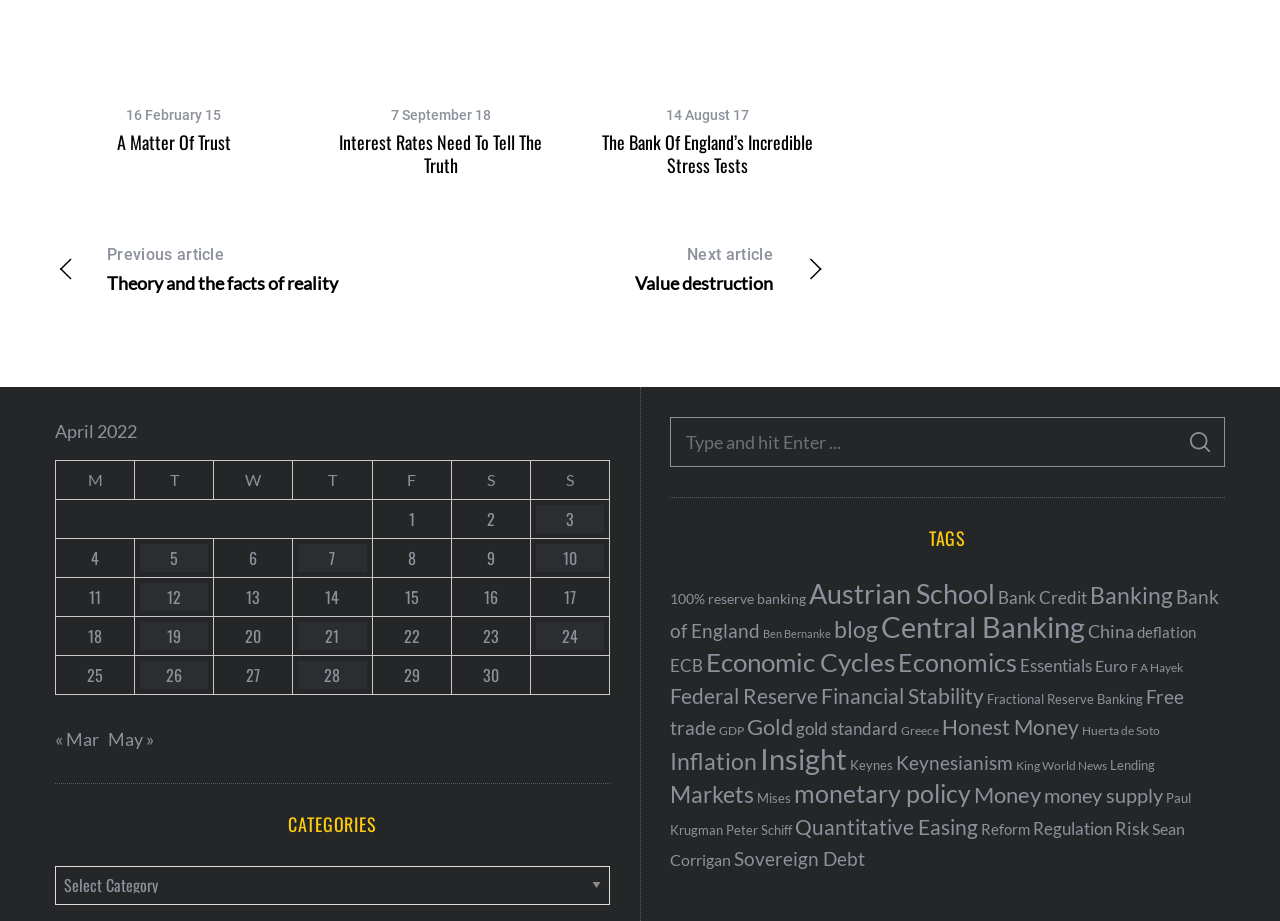Find the bounding box coordinates for the element that must be clicked to complete the instruction: "Select a category from the dropdown". The coordinates should be four float numbers between 0 and 1, indicated as [left, top, right, bottom].

[0.043, 0.94, 0.477, 0.982]